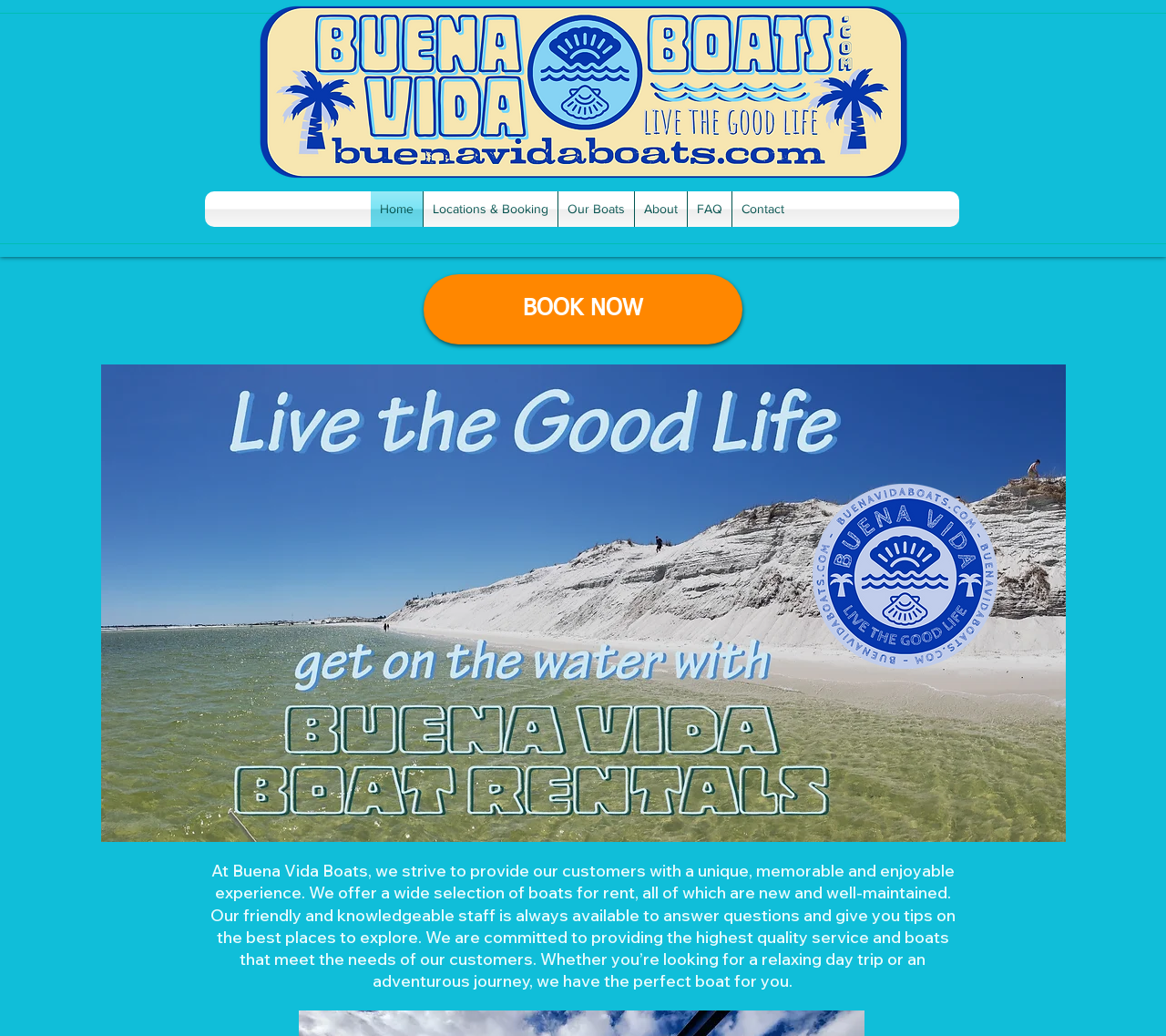Answer the question in a single word or phrase:
What is the purpose of the business according to the heading?

Provide a unique experience